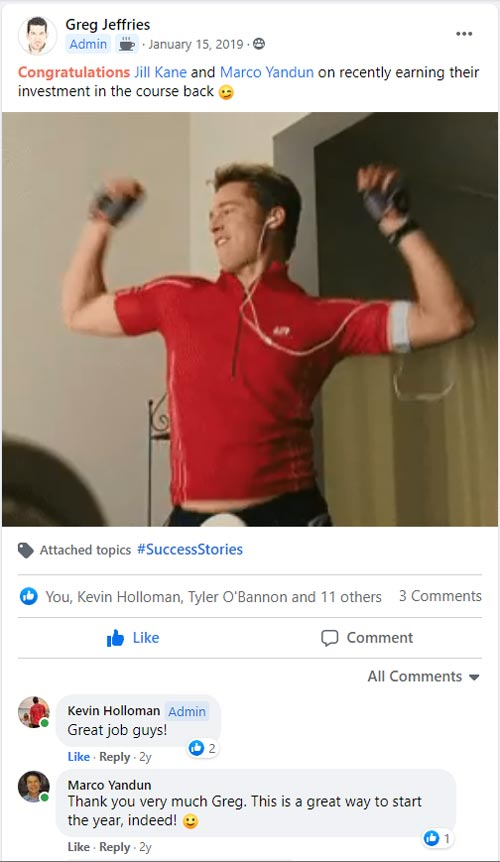What is the occasion of the celebration?
Using the visual information, respond with a single word or phrase.

Recouping investment